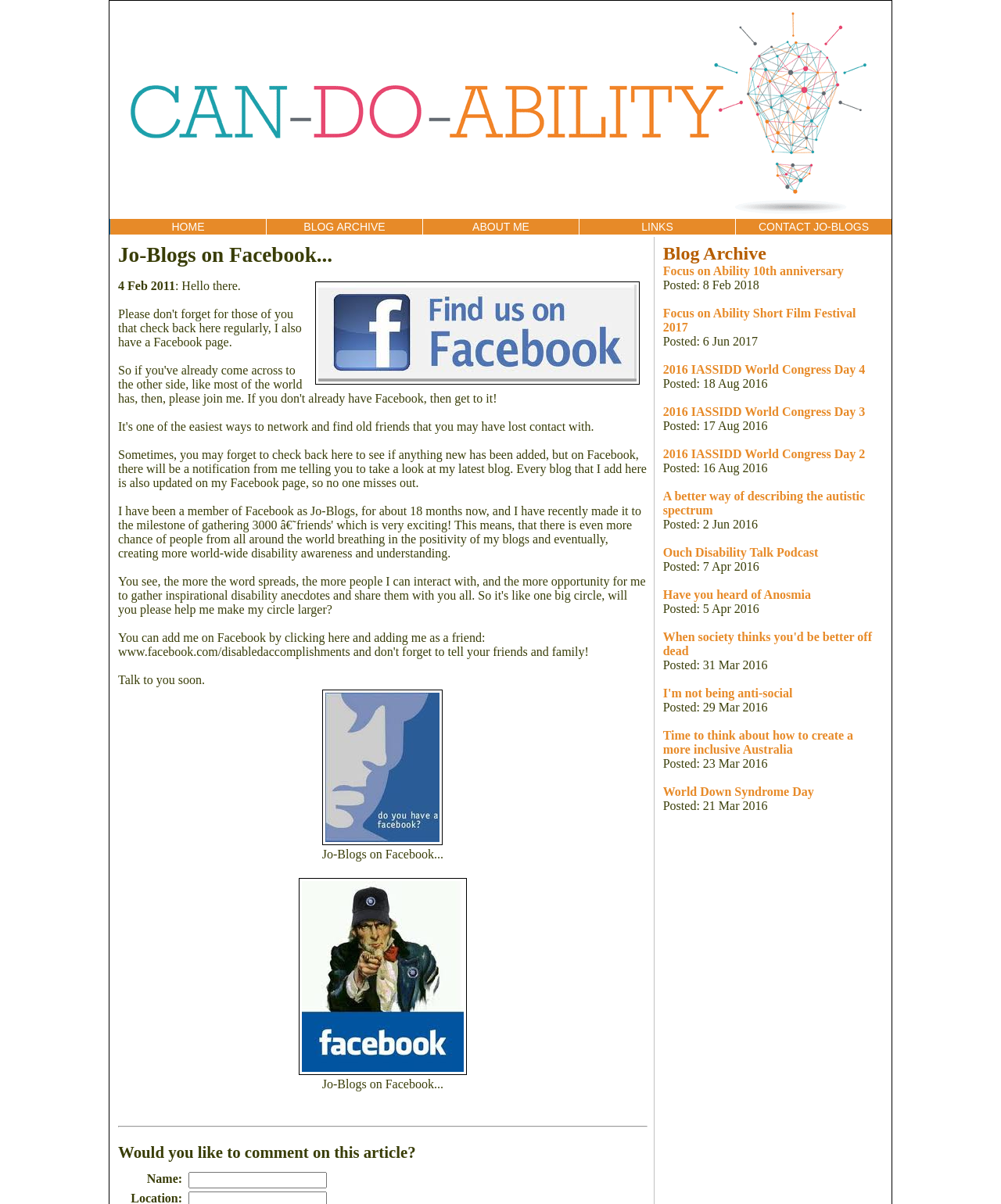Specify the bounding box coordinates of the element's region that should be clicked to achieve the following instruction: "Contact JO-BLOGS". The bounding box coordinates consist of four float numbers between 0 and 1, in the format [left, top, right, bottom].

[0.734, 0.182, 0.891, 0.195]